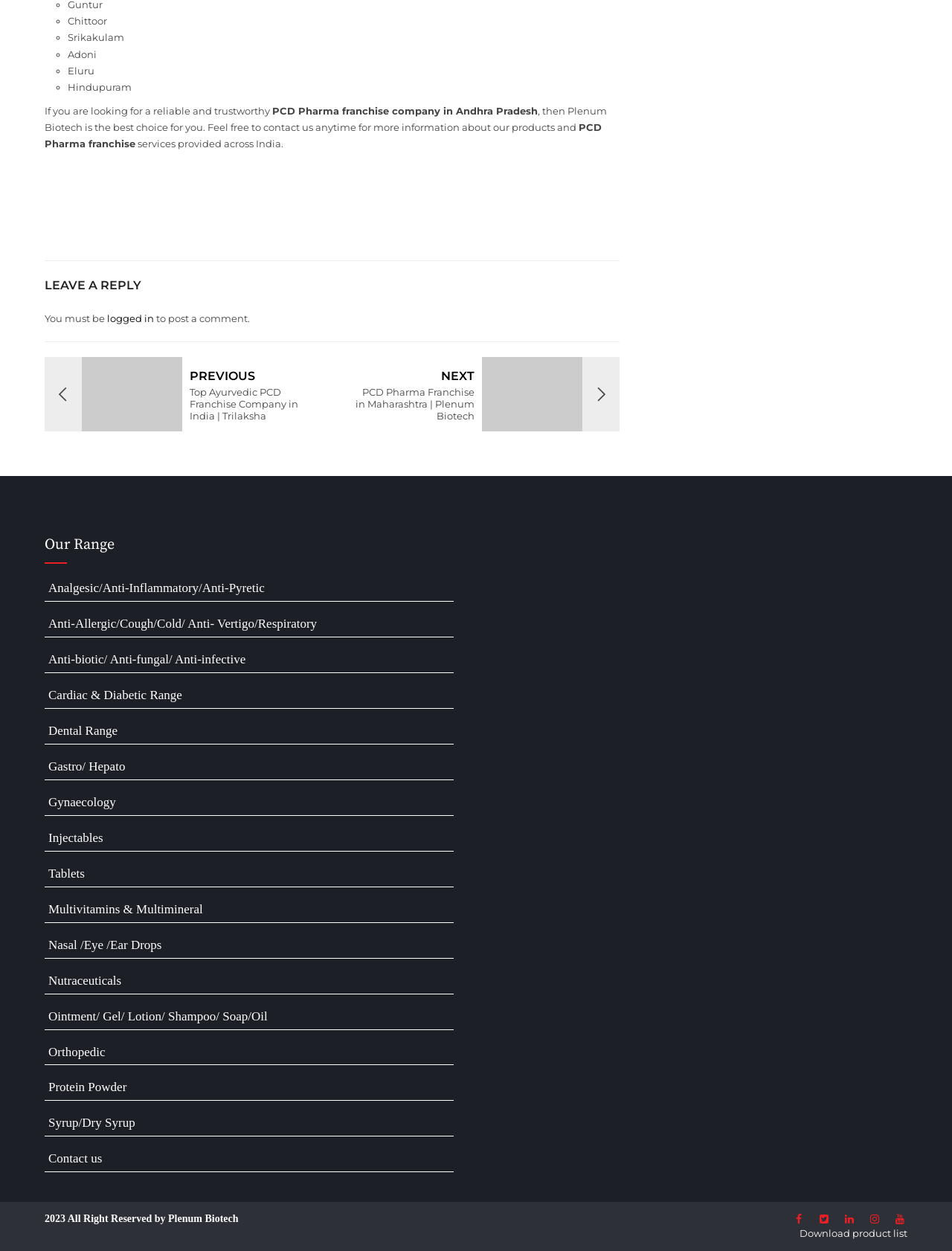How many product categories are listed?
We need a detailed and meticulous answer to the question.

There are 18 product categories listed, which can be found by counting the number of link elements starting from ID 323 to 339, each representing a different product category.